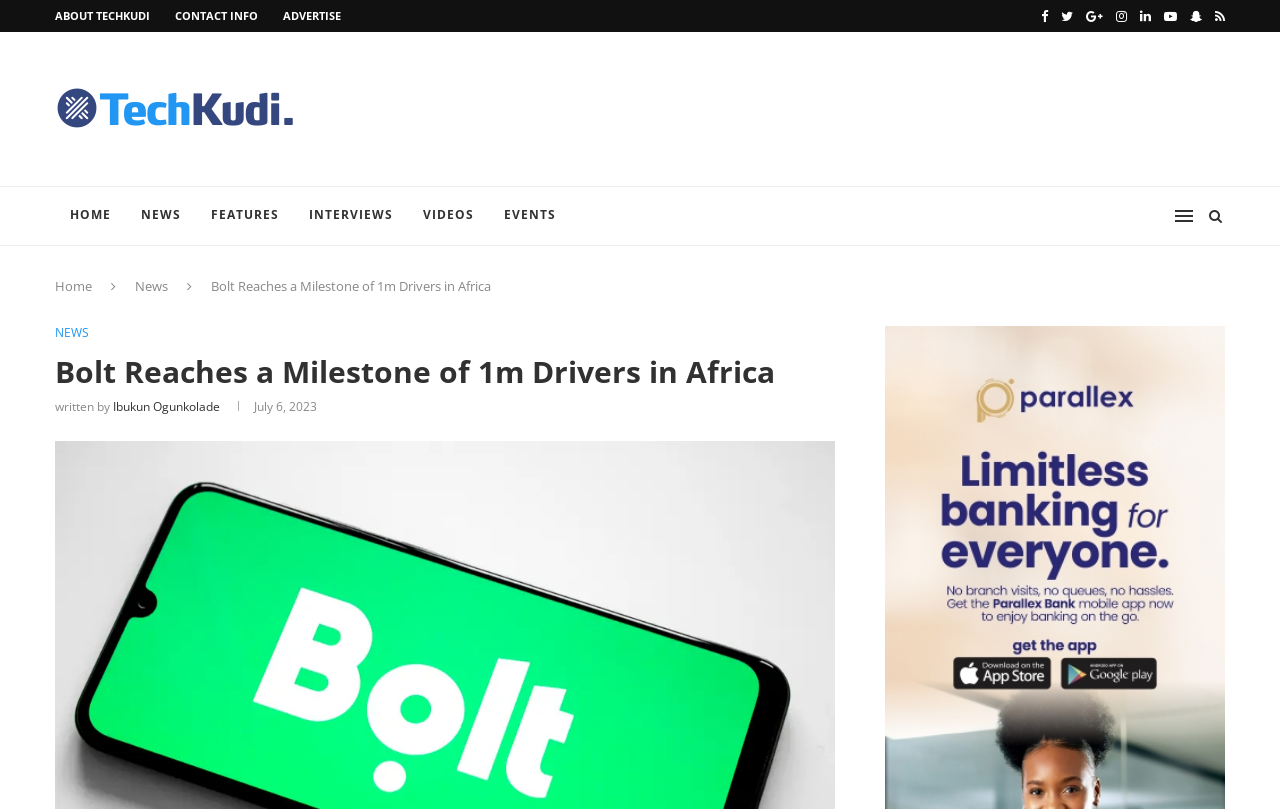Locate the bounding box coordinates of the UI element described by: "News". The bounding box coordinates should consist of four float numbers between 0 and 1, i.e., [left, top, right, bottom].

[0.043, 0.402, 0.07, 0.42]